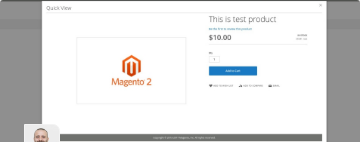Using the information in the image, give a comprehensive answer to the question: 
What is the name of the product?

The product name is located below the Magento 2 logo and is written as 'This is test product'. It is a clear and concise label that identifies the product.